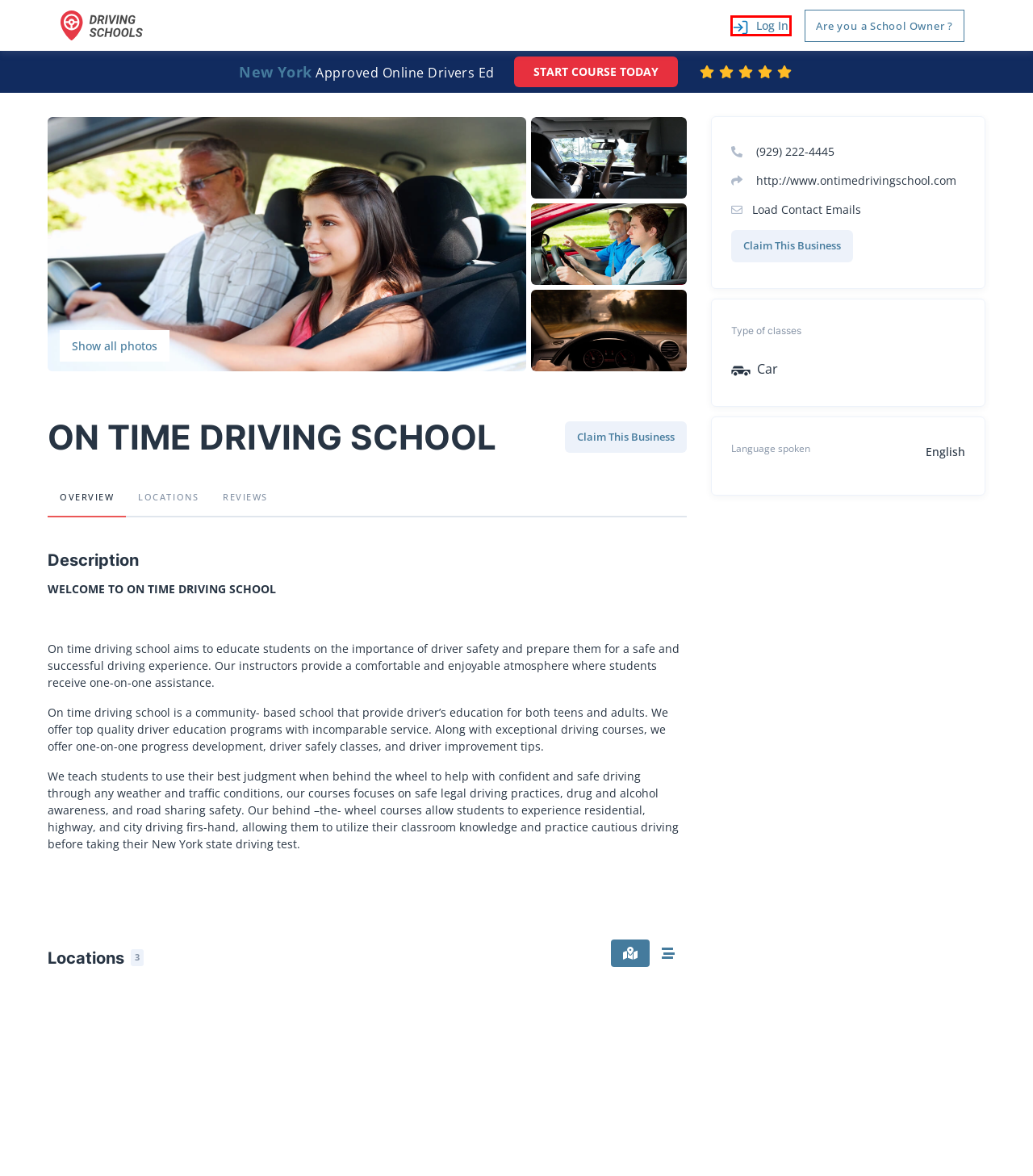Given a webpage screenshot with a red bounding box around a UI element, choose the webpage description that best matches the new webpage after clicking the element within the bounding box. Here are the candidates:
A. Driving Schools | login
B. DMV Written Test - DMV Practice Test 2024 - Real DMV Questions!
C. Driving Schools | register
D. Driving Schools | ClaimSchoolPage
E. 2024 California Drivers Ed Online Training DMV Approved Course
F. New York Online Drivers Ed | DriversEd.com
G. Driving Schools - Frequently Asked Questions
H. Driving Schools - Find Your Perfect Driving School

A